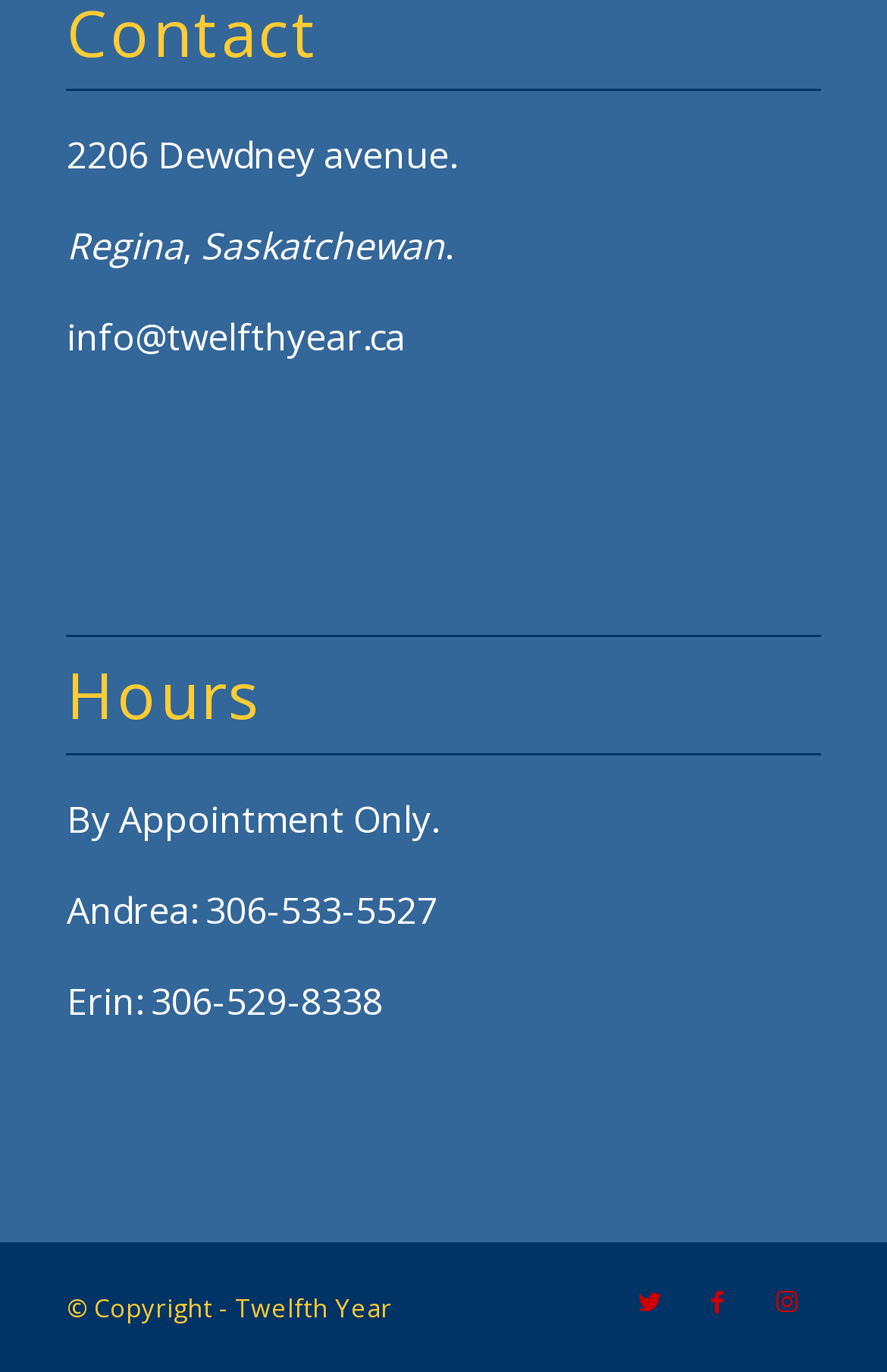Based on the provided description, "Facebook", find the bounding box of the corresponding UI element in the screenshot.

[0.771, 0.924, 0.848, 0.973]